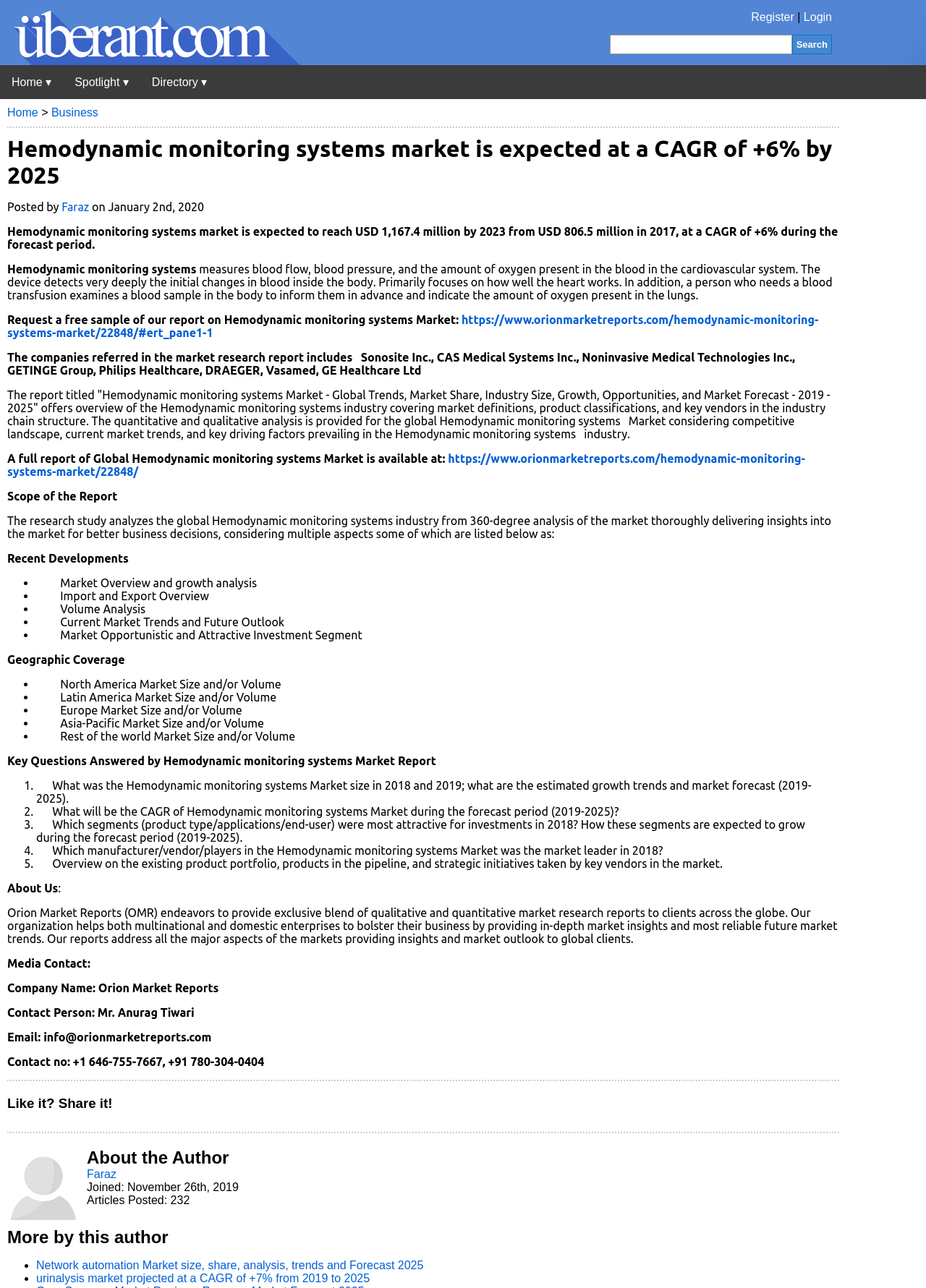Please provide a one-word or phrase answer to the question: 
What is the URL of the report on Hemodynamic monitoring systems Market?

https://www.orionmarketreports.com/hemodynamic-monitoring-systems-market/22848/